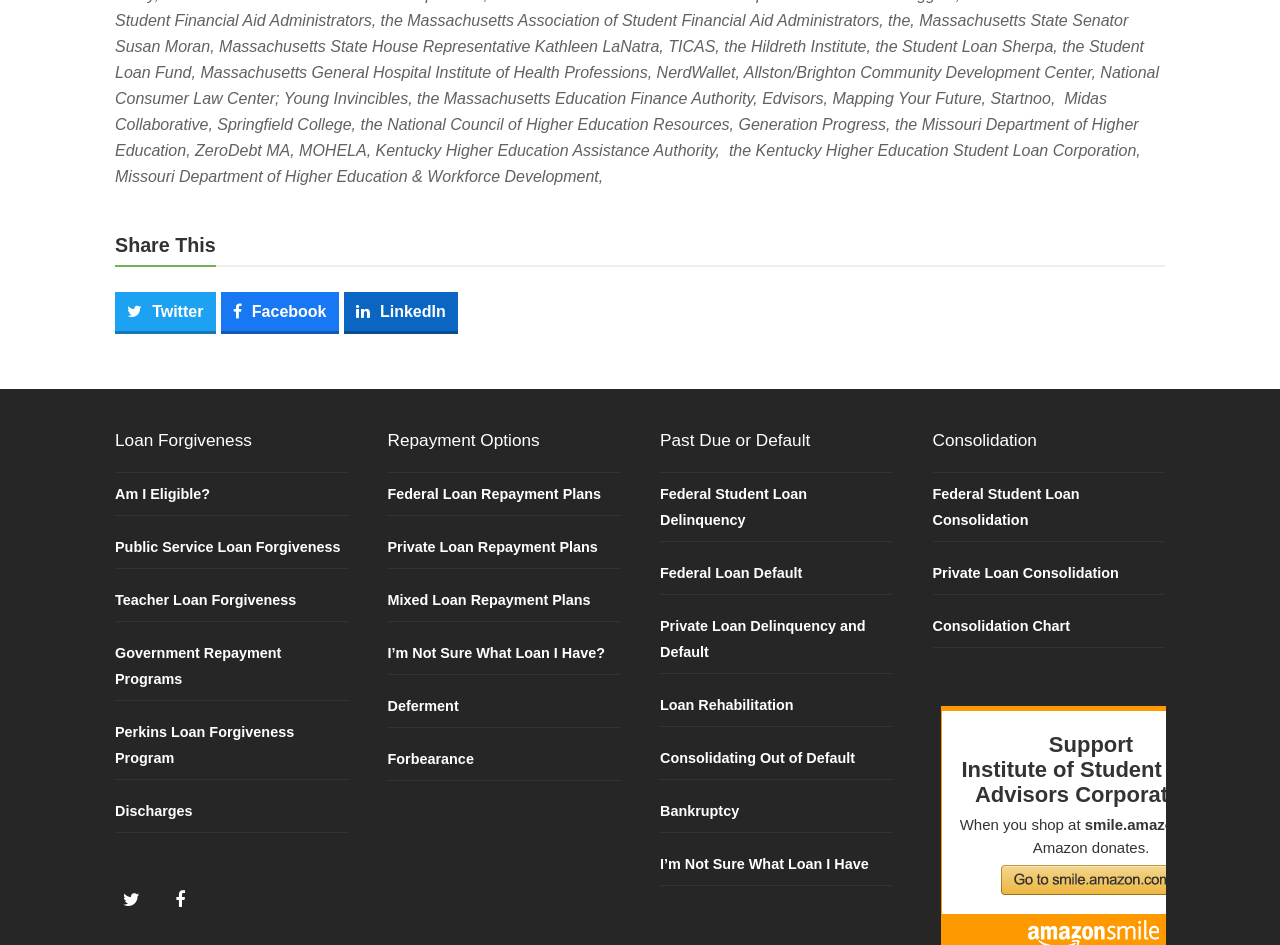Using the details in the image, give a detailed response to the question below:
What is the main topic of the webpage?

The webpage appears to be focused on providing information and resources for managing student loans, including loan forgiveness, repayment options, and consolidation. The webpage lists various types of loan forgiveness programs, repayment plans, and consolidation options, indicating that the main topic is student loan management.